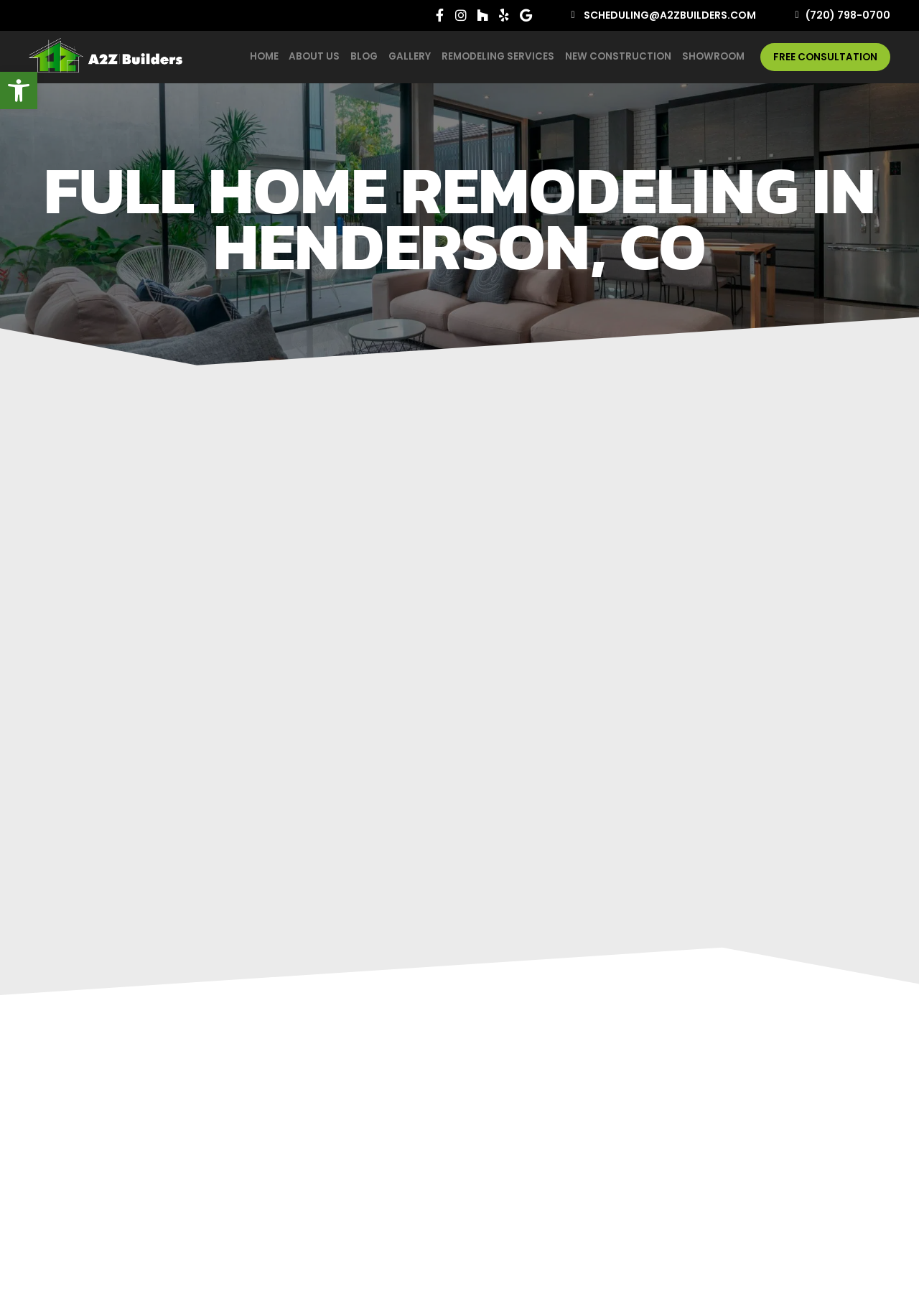Find and provide the bounding box coordinates for the UI element described with: "Open toolbar Accessibility Tools".

[0.0, 0.055, 0.041, 0.083]